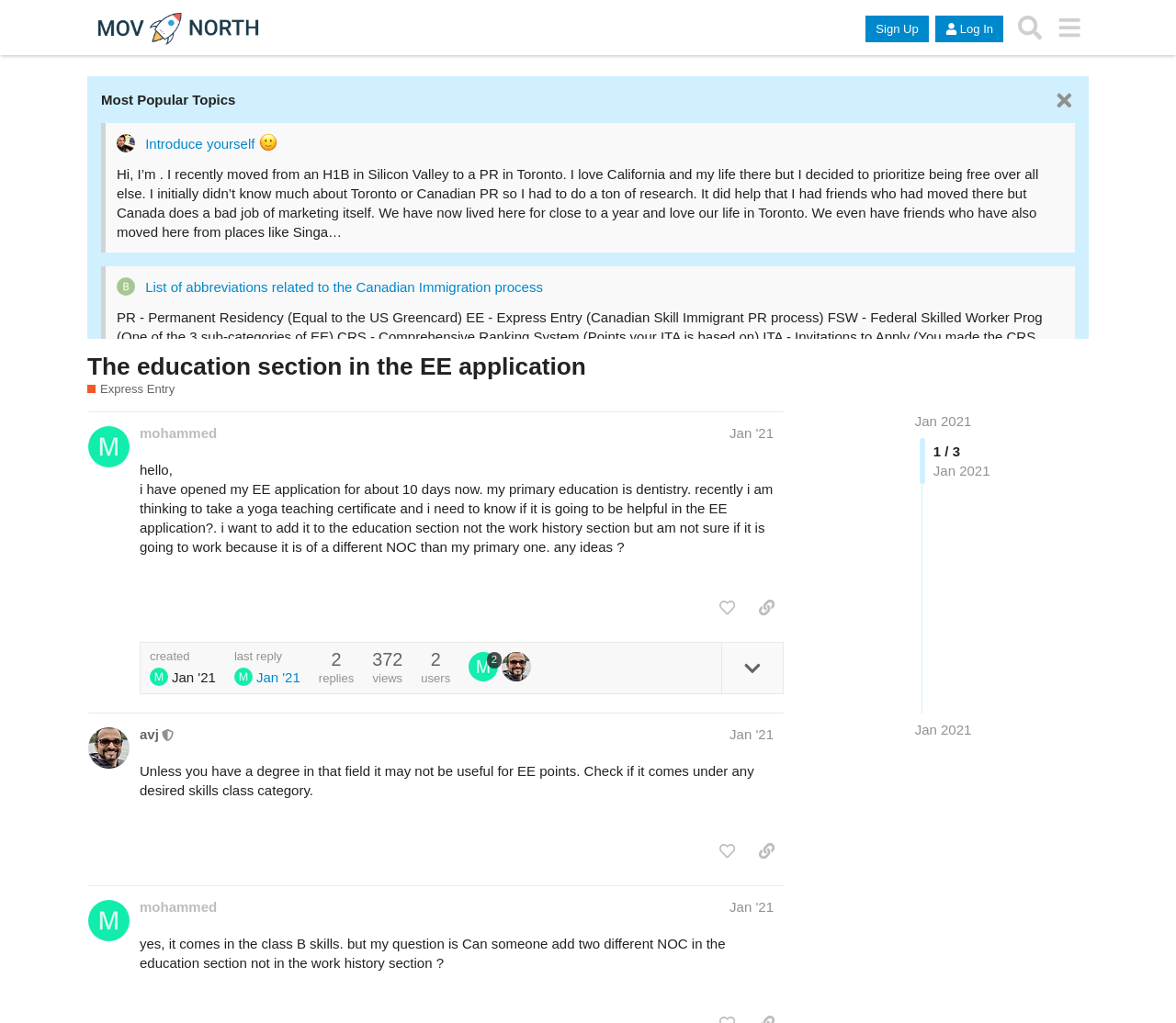Find and provide the bounding box coordinates for the UI element described with: "title="expand topic details"".

[0.613, 0.629, 0.666, 0.678]